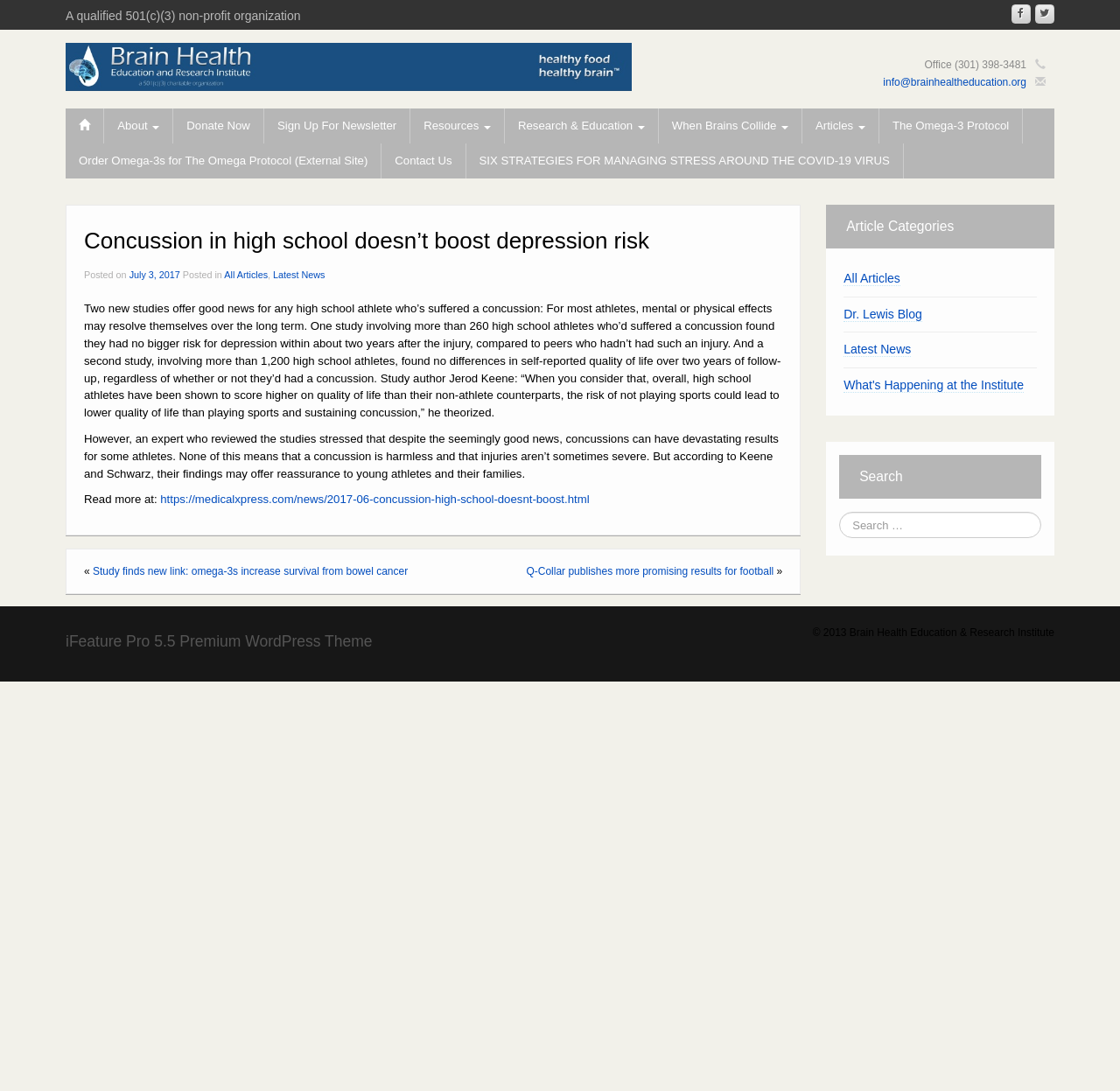What is the name of the organization?
Look at the image and provide a short answer using one word or a phrase.

Brain Health Education and Research Institute